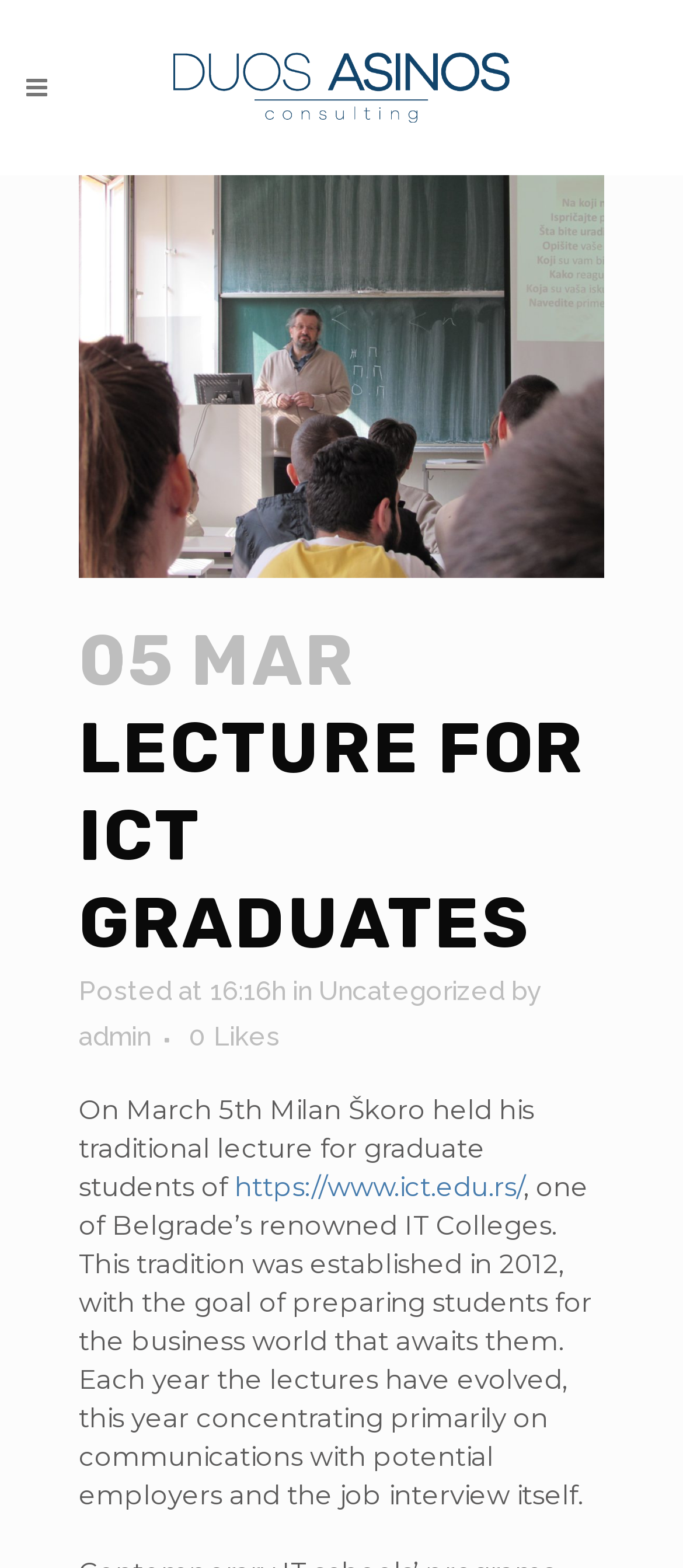What is the focus of the lecture this year?
Could you answer the question with a detailed and thorough explanation?

The text 'Each year the lectures have evolved, this year concentrating primarily on communications with potential employers and the job interview itself.' indicates that the focus of the lecture this year is on communications with potential employers and the job interview itself.